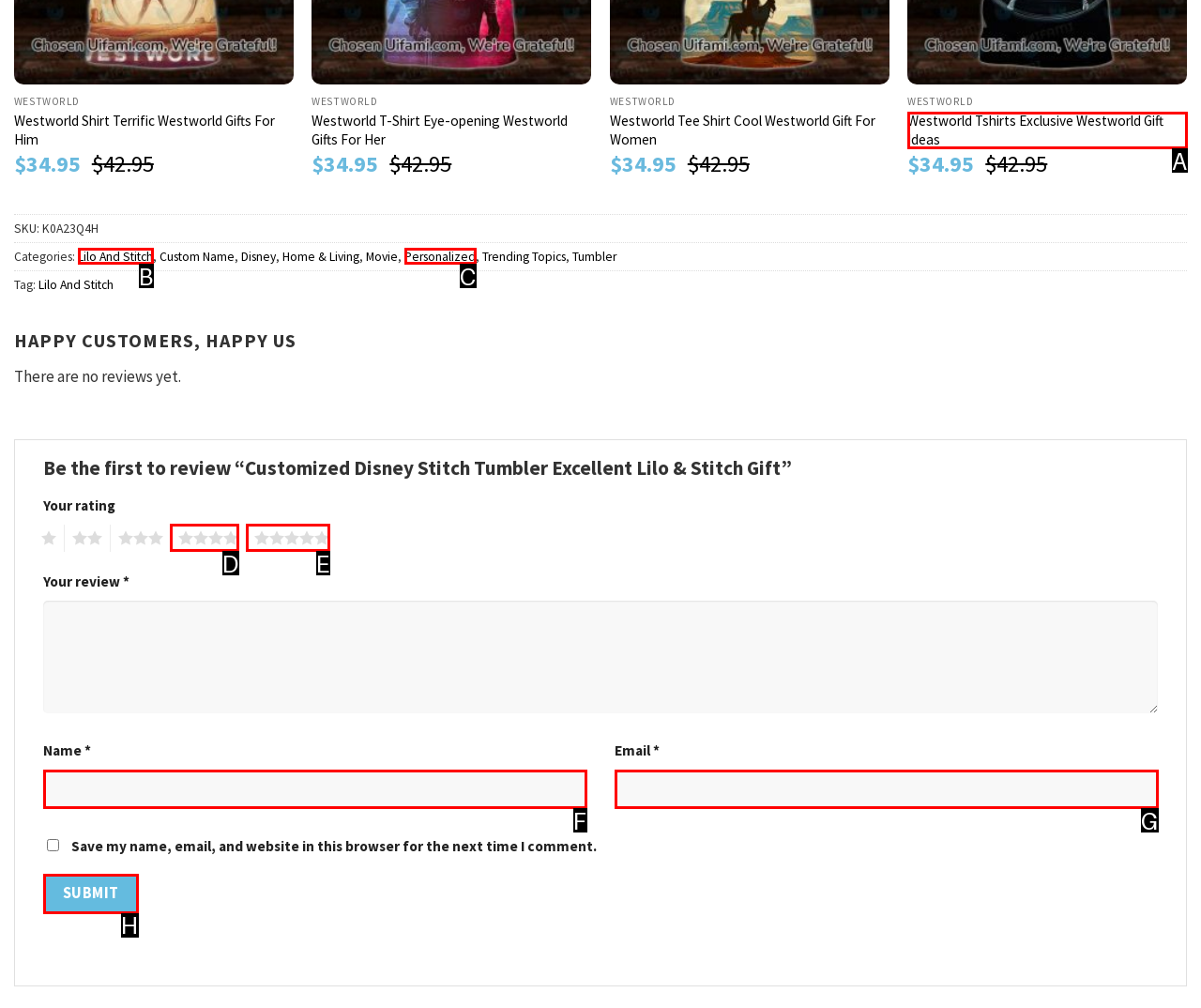Which lettered option should be clicked to perform the following task: Click the 'Submit' button
Respond with the letter of the appropriate option.

H